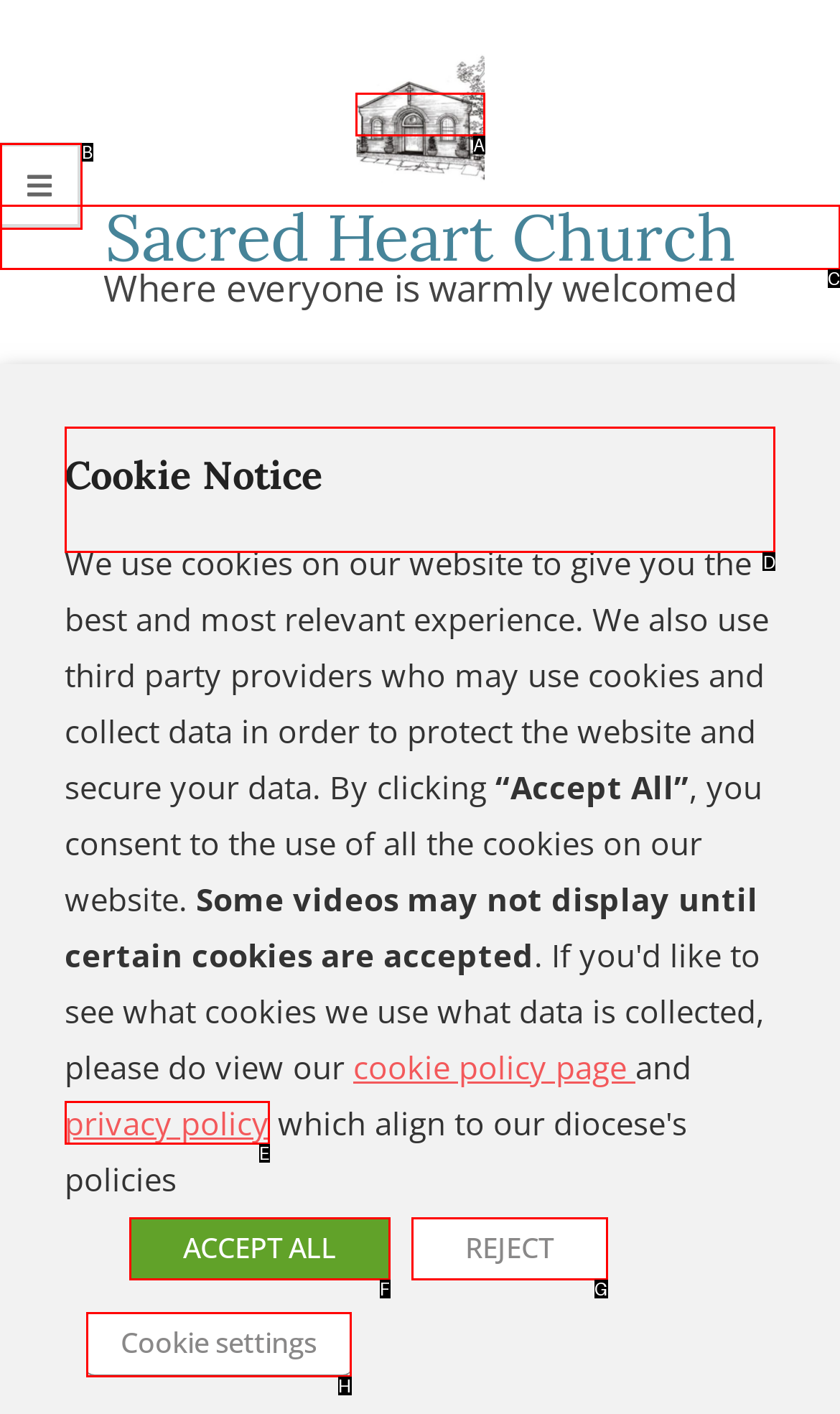Which option should be clicked to complete this task: Read about Compost Prayers & Rocks Afternoon
Reply with the letter of the correct choice from the given choices.

D